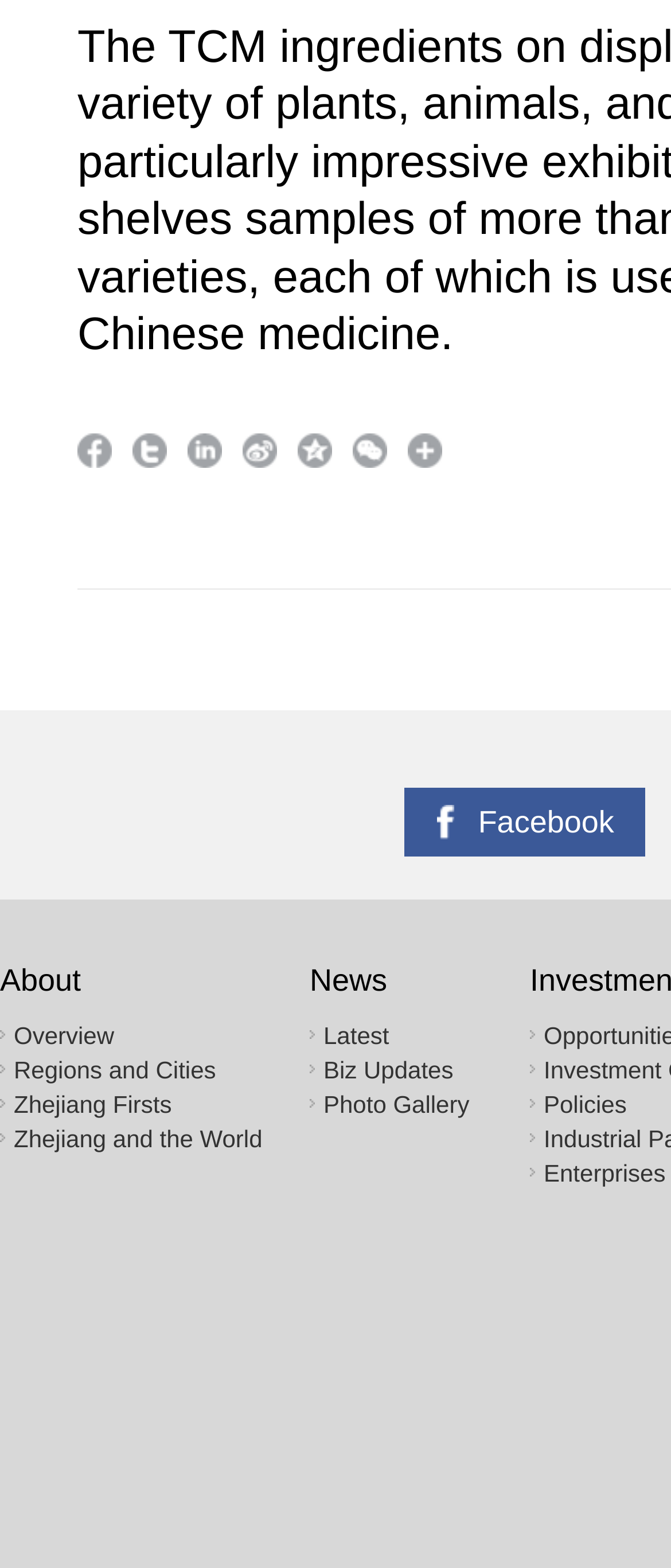What is the last item in the 'News' section?
Please respond to the question with as much detail as possible.

In the 'News' section, which is located in the middle-right part of the webpage, I found a description list with several items. The last item in this list is labeled as 'Enterprises', which is a link.